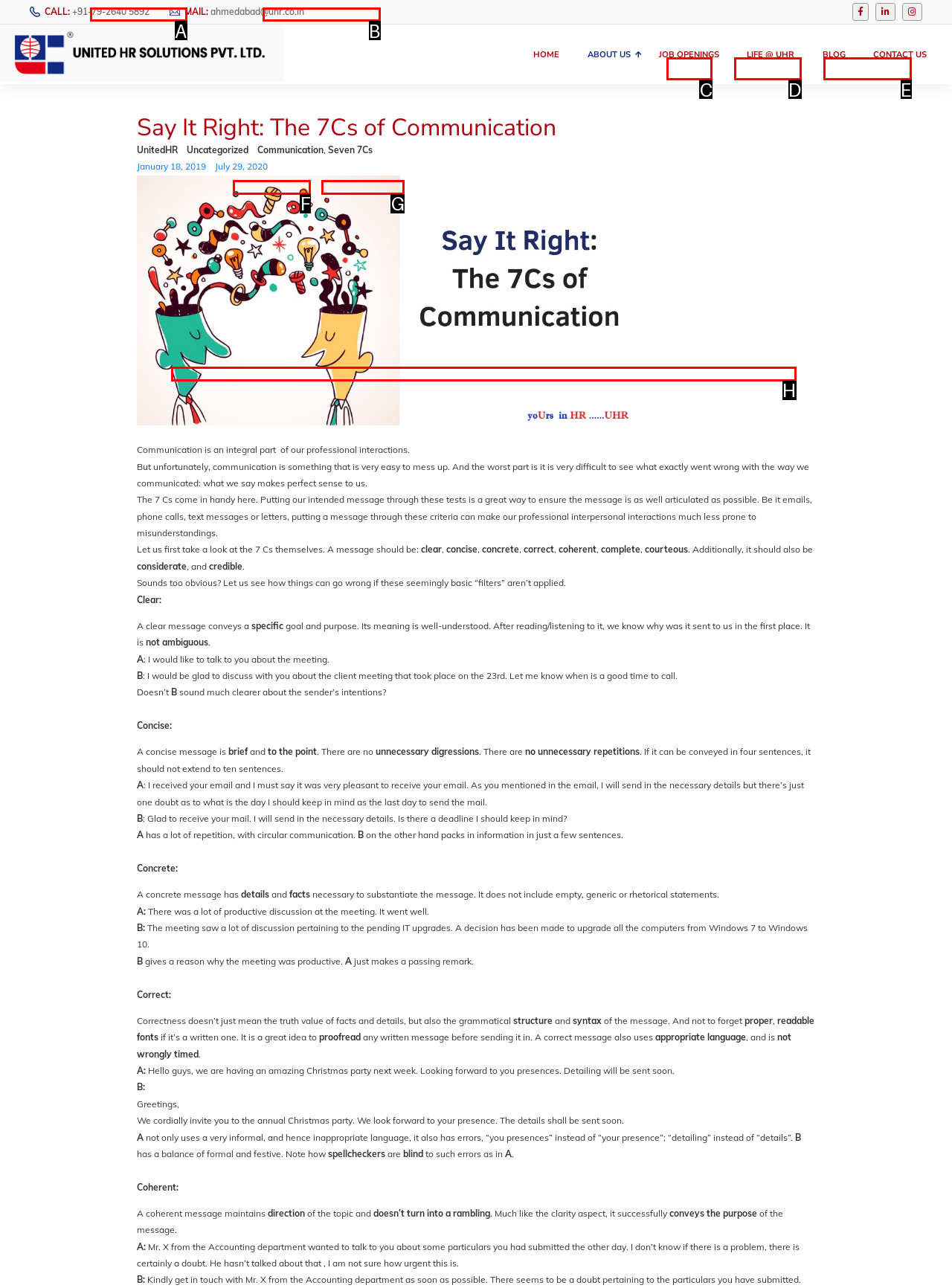Match the description: +91-79-2640 5892 to the correct HTML element. Provide the letter of your choice from the given options.

A